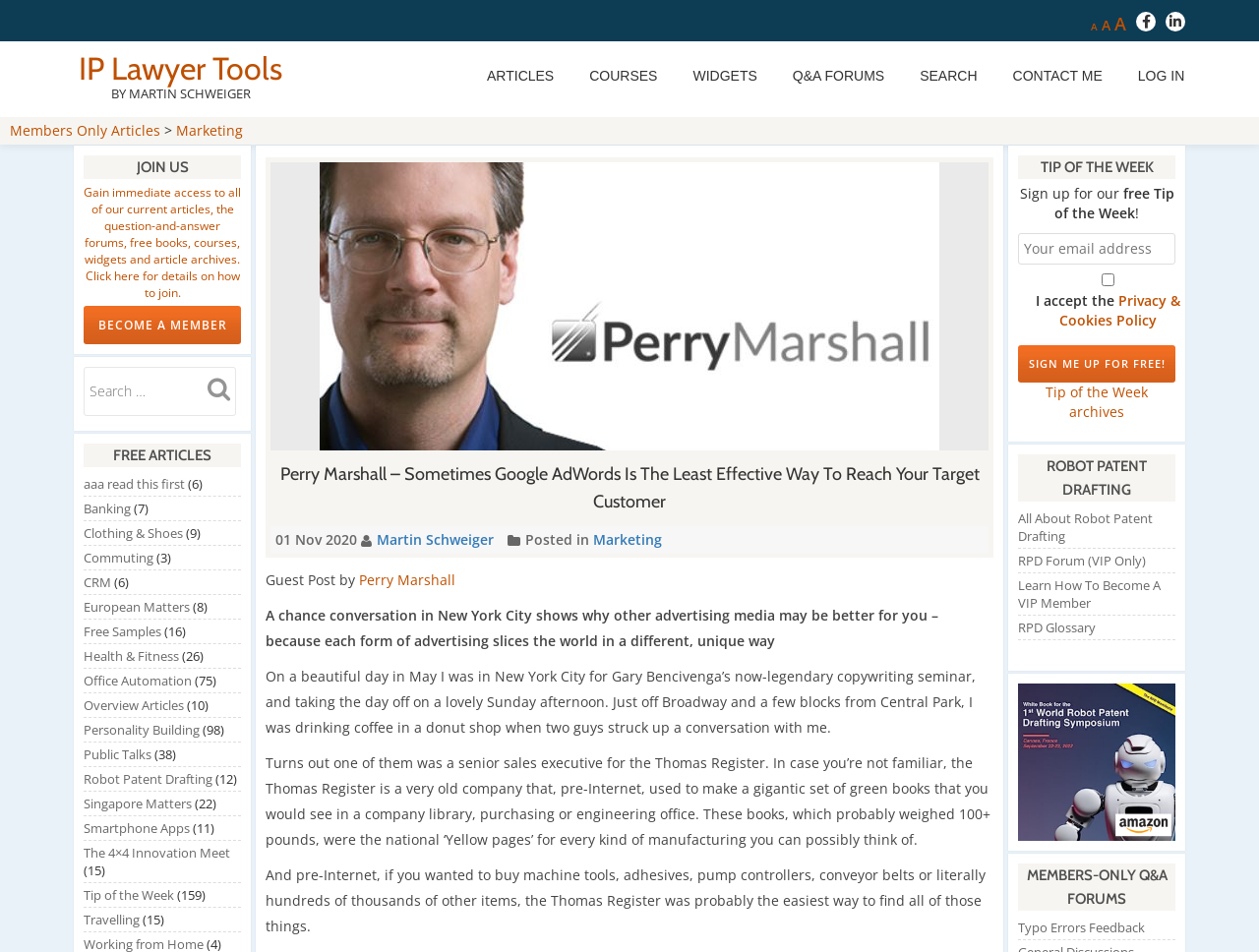Identify the bounding box coordinates for the UI element described as: "Typo Errors Feedback". The coordinates should be provided as four floats between 0 and 1: [left, top, right, bottom].

[0.809, 0.964, 0.909, 0.983]